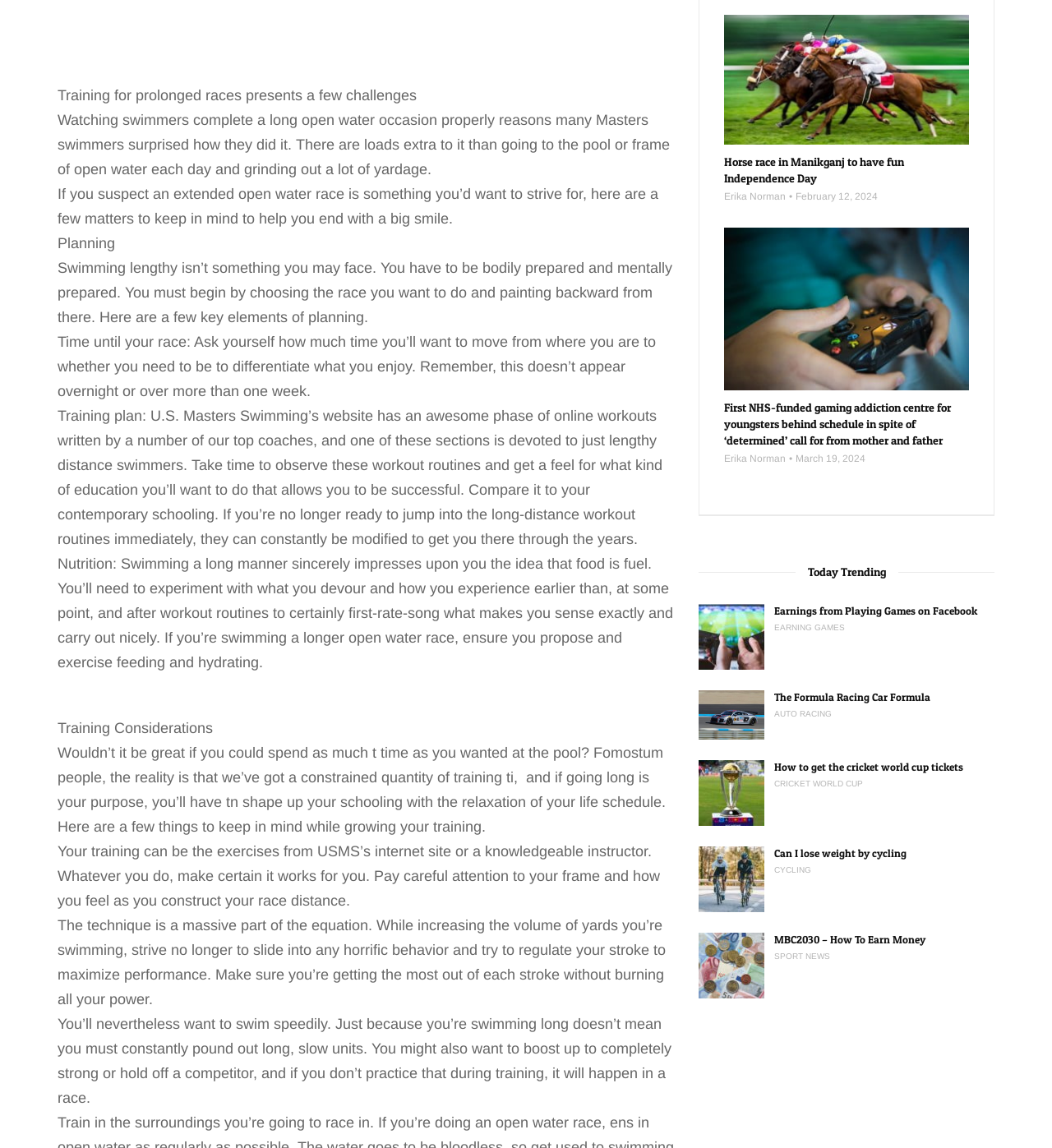Identify the bounding box coordinates of the clickable section necessary to follow the following instruction: "Search for something". The coordinates should be presented as four float numbers from 0 to 1, i.e., [left, top, right, bottom].

None